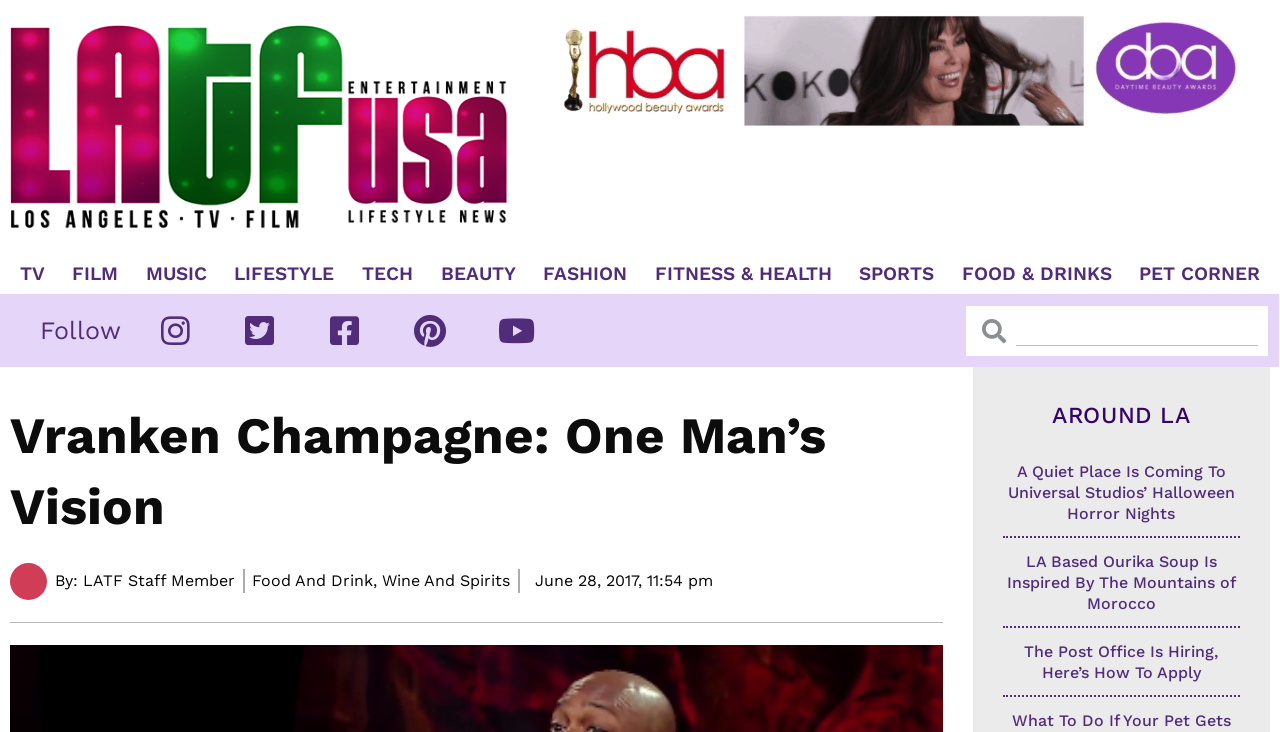How many categories are listed in the top navigation bar?
Provide a short answer using one word or a brief phrase based on the image.

10